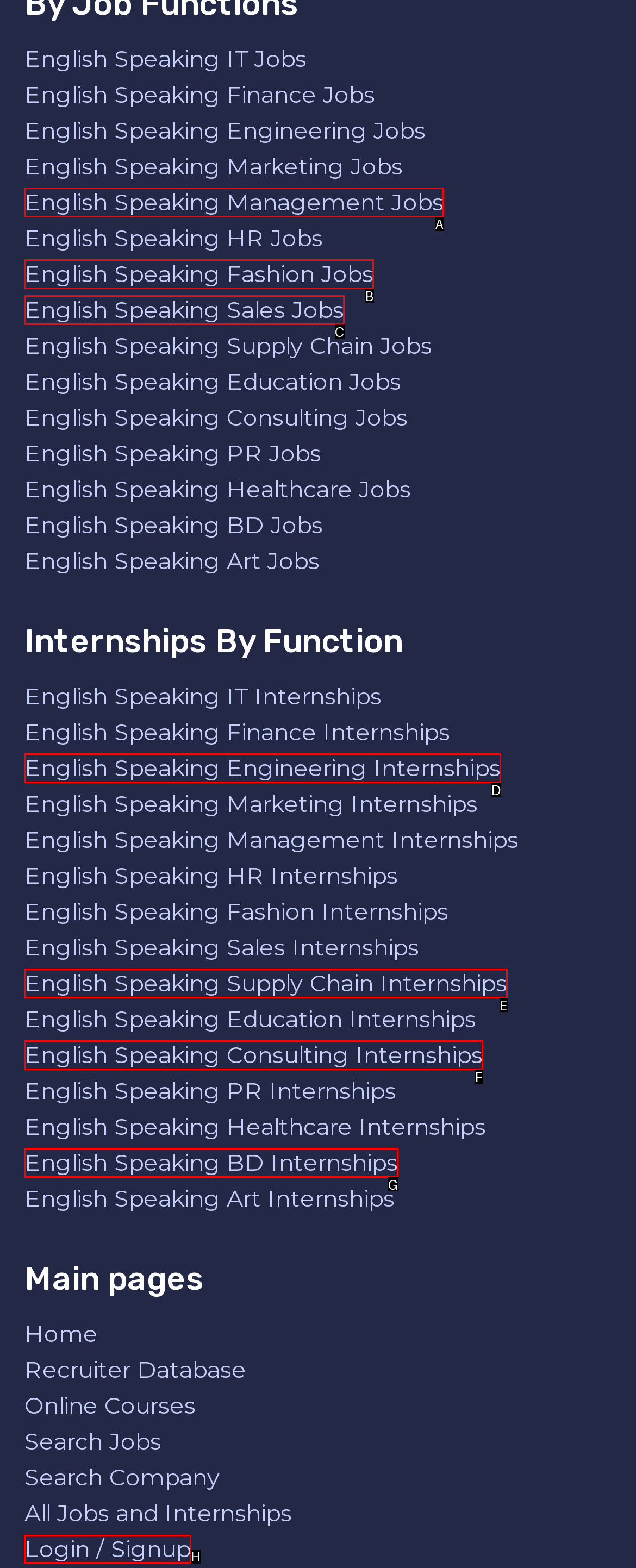Tell me which one HTML element I should click to complete the following task: Login or Signup Answer with the option's letter from the given choices directly.

H